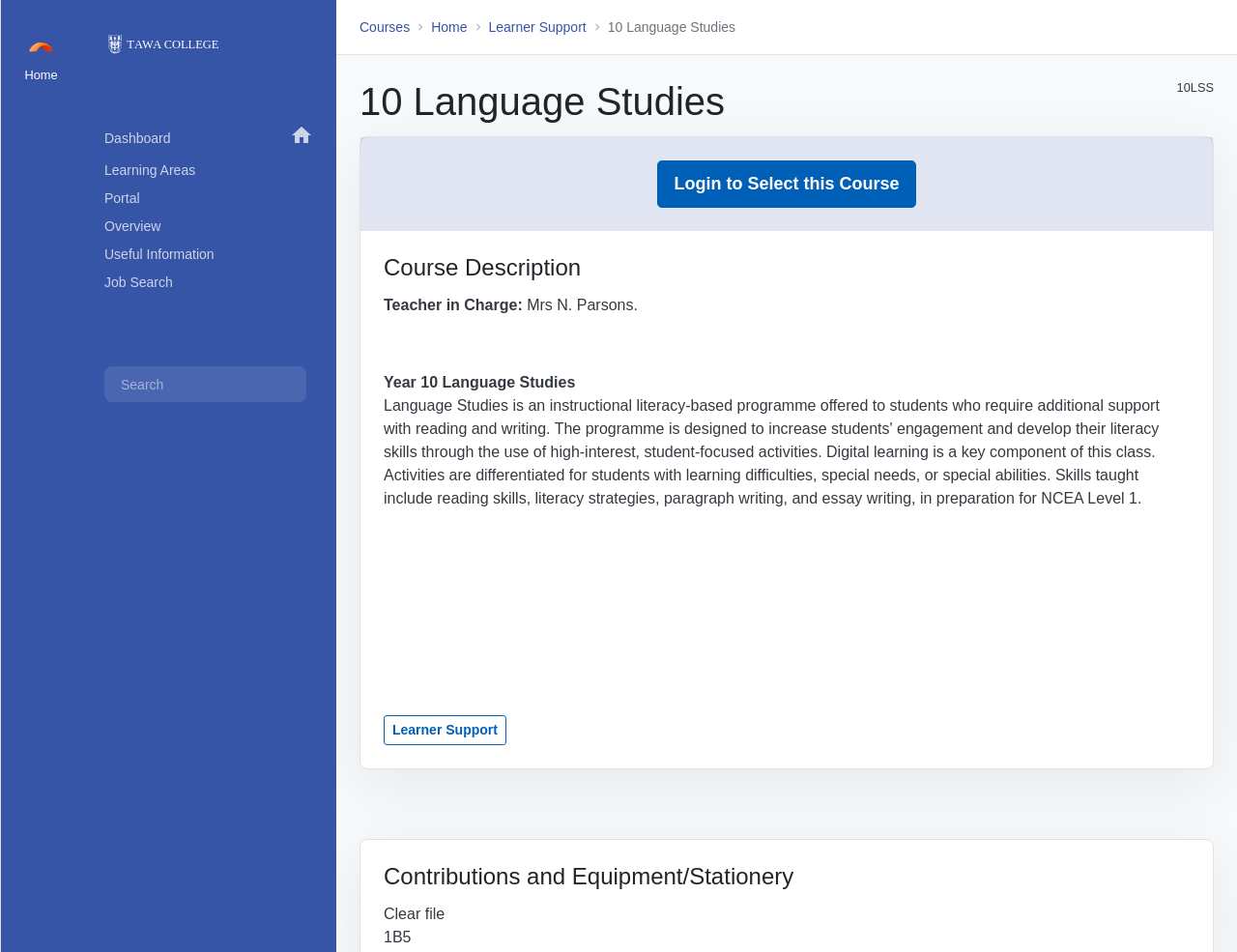Craft a detailed narrative of the webpage's structure and content.

The webpage is a course selection page for Tawa College students, specifically for 10 Language Studies. At the top left, there is a link to the "Home" page, accompanied by two small images. Next to it, there is a link to "Tawa College" with a corresponding image. 

Below these links, there are several navigation links, including "Dashboard", "Learning Areas", "Portal", "Overview", "Useful Information", and "Job Search". A search box is located below these links, allowing users to search SchoolPoint.

On the right side of the navigation links, there is a breadcrumb navigation menu, which includes links to "Courses", "Home", and "Learner Support". The current page, "10 Language Studies", is highlighted in this menu.

The main content of the page is divided into sections. The first section displays the course title, "10 Language Studies", and a link to "Login to Select this Course". Below this, there is a section with a heading "Course Description". This section contains information about the course, including the teacher in charge, Mrs. N. Parsons, and a brief description of the course, "Year 10 Language Studies".

Further down the page, there is a section with a heading "Contributions and Equipment/Stationery", which appears to provide information about the course requirements. At the bottom of the page, there are two static text elements, "Clear file" and "1B5", which may be related to file uploads or course materials.

Throughout the page, there are several links and navigation elements that allow users to access different parts of the SchoolPoint platform, including course selection, student voice surveys, and parent-teacher conference booking.